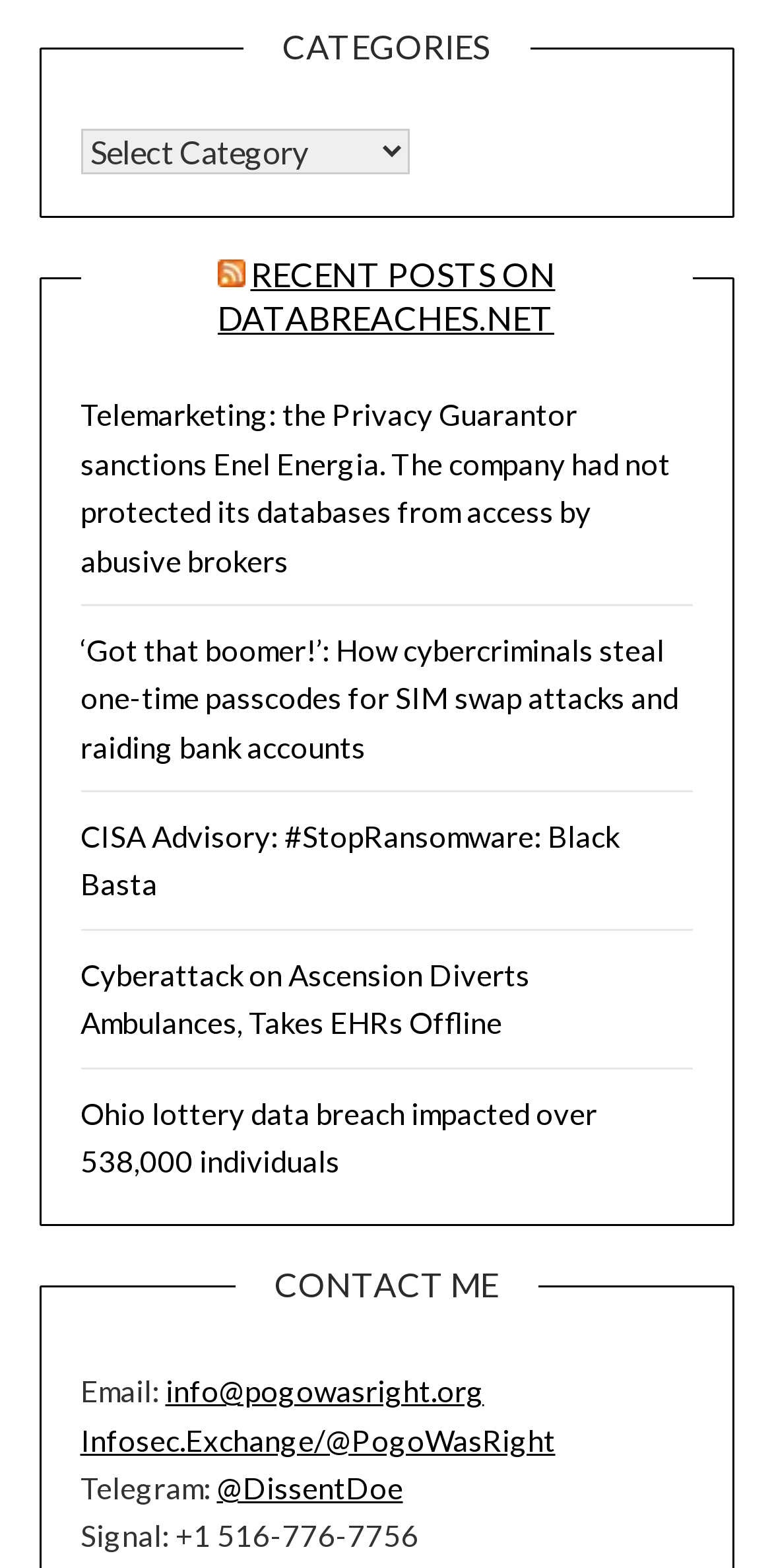Please respond to the question using a single word or phrase:
What is the author's Telegram handle?

@DissentDoe